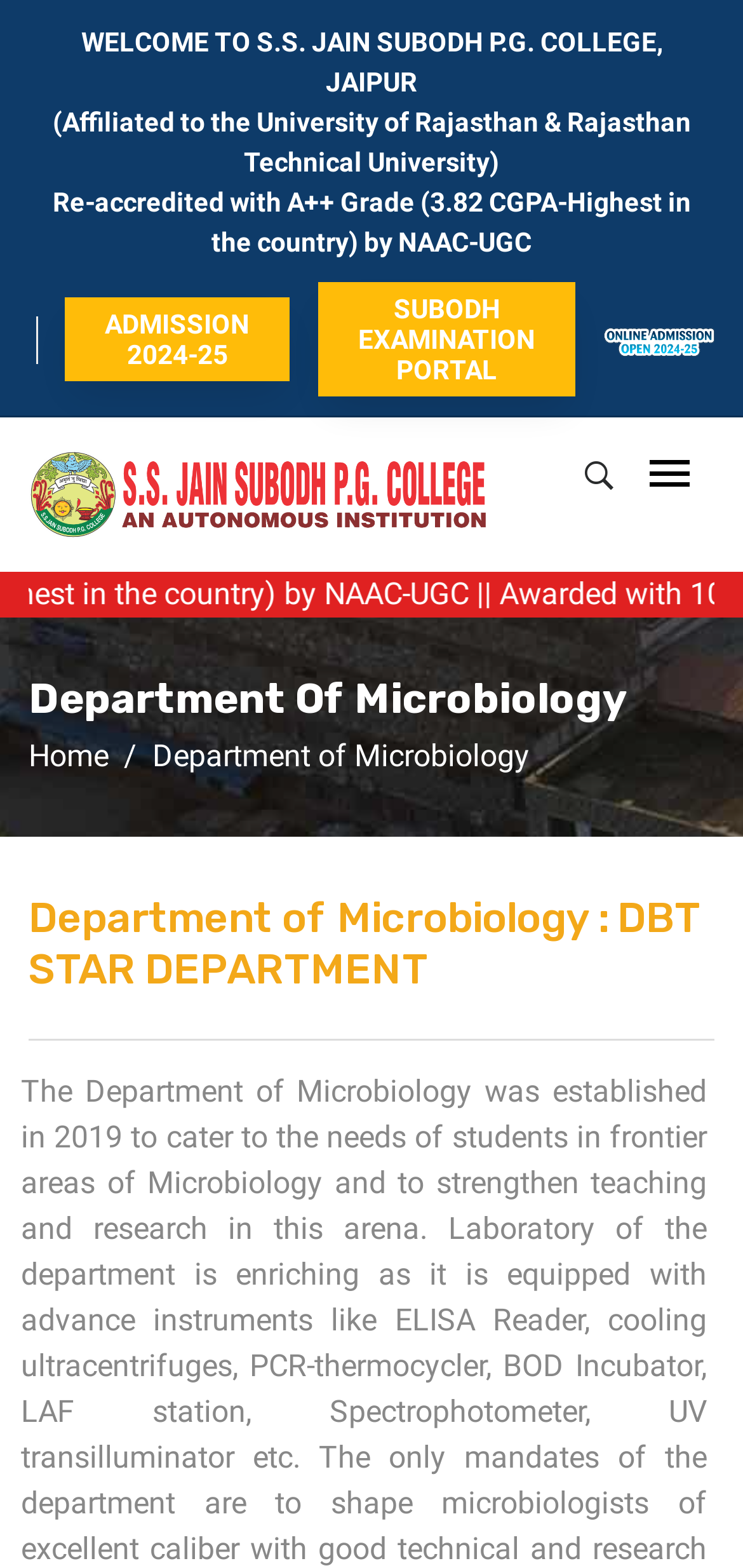Locate the headline of the webpage and generate its content.

Department Of Microbiology